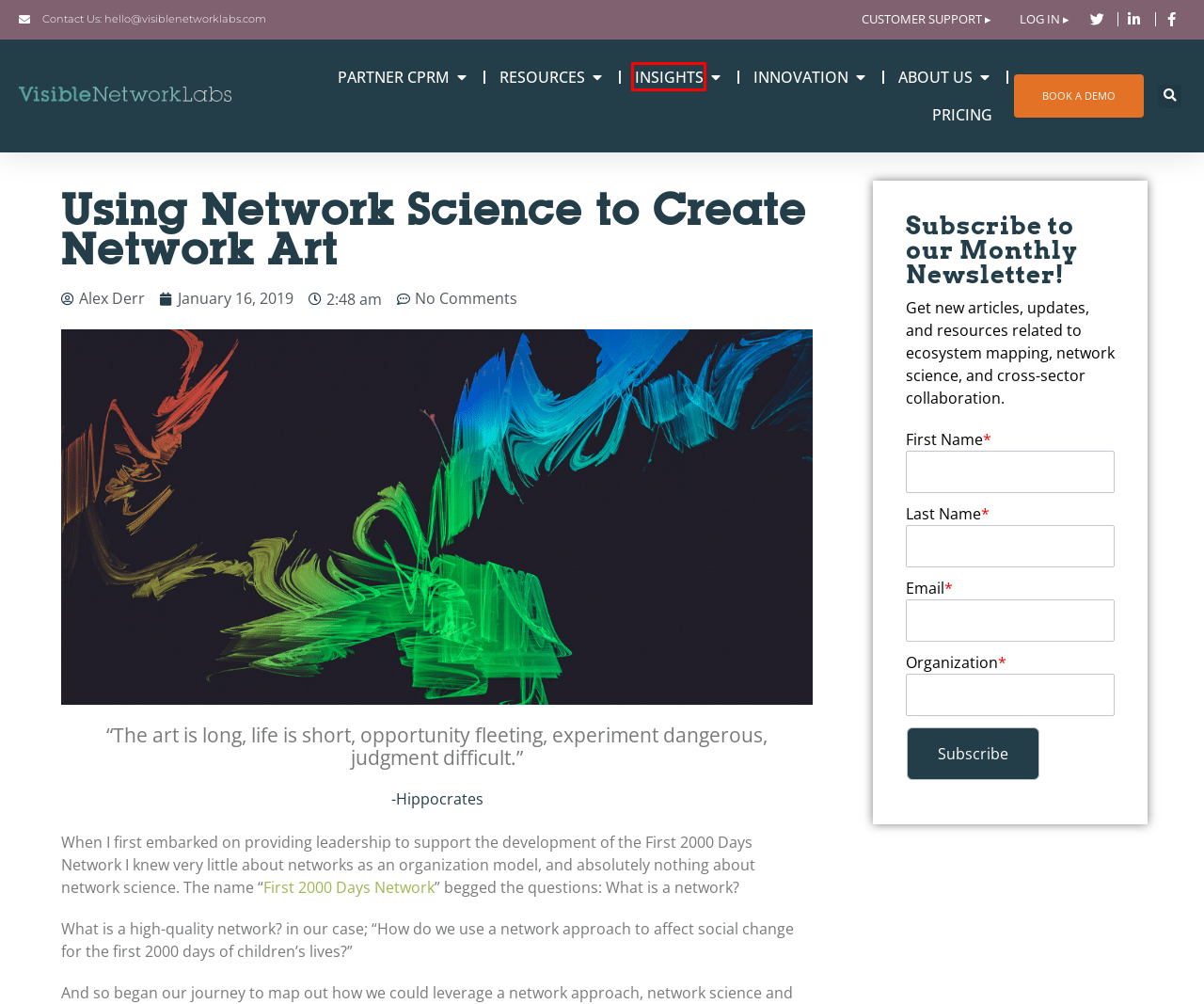Observe the provided screenshot of a webpage with a red bounding box around a specific UI element. Choose the webpage description that best fits the new webpage after you click on the highlighted element. These are your options:
A. PARTNER CPRM - Visible Network Labs
B. Alex Derr, Author at Visible Network Labs
C. Resource Hub - Visible Network Labs
D. PARTNER Demos - Visible Network Labs
E. About Us - Visible Network Labs
F. Insights - Visible Network Labs
G. Visible Network Labs - Visible Network Labs
H. January 16, 2019 - Visible Network Labs

F